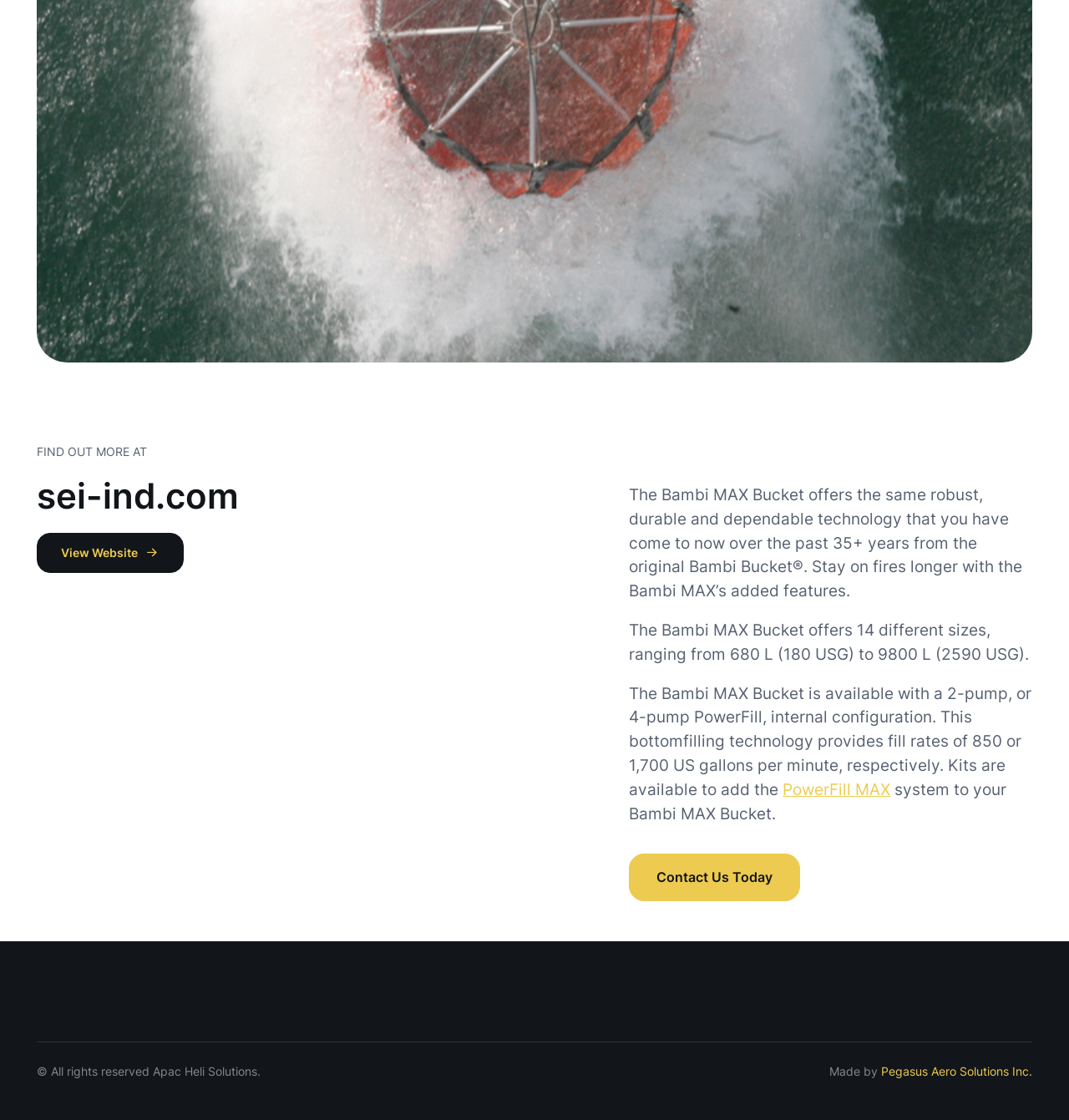Provide the bounding box for the UI element matching this description: "PowerFill MAX".

[0.732, 0.696, 0.833, 0.714]